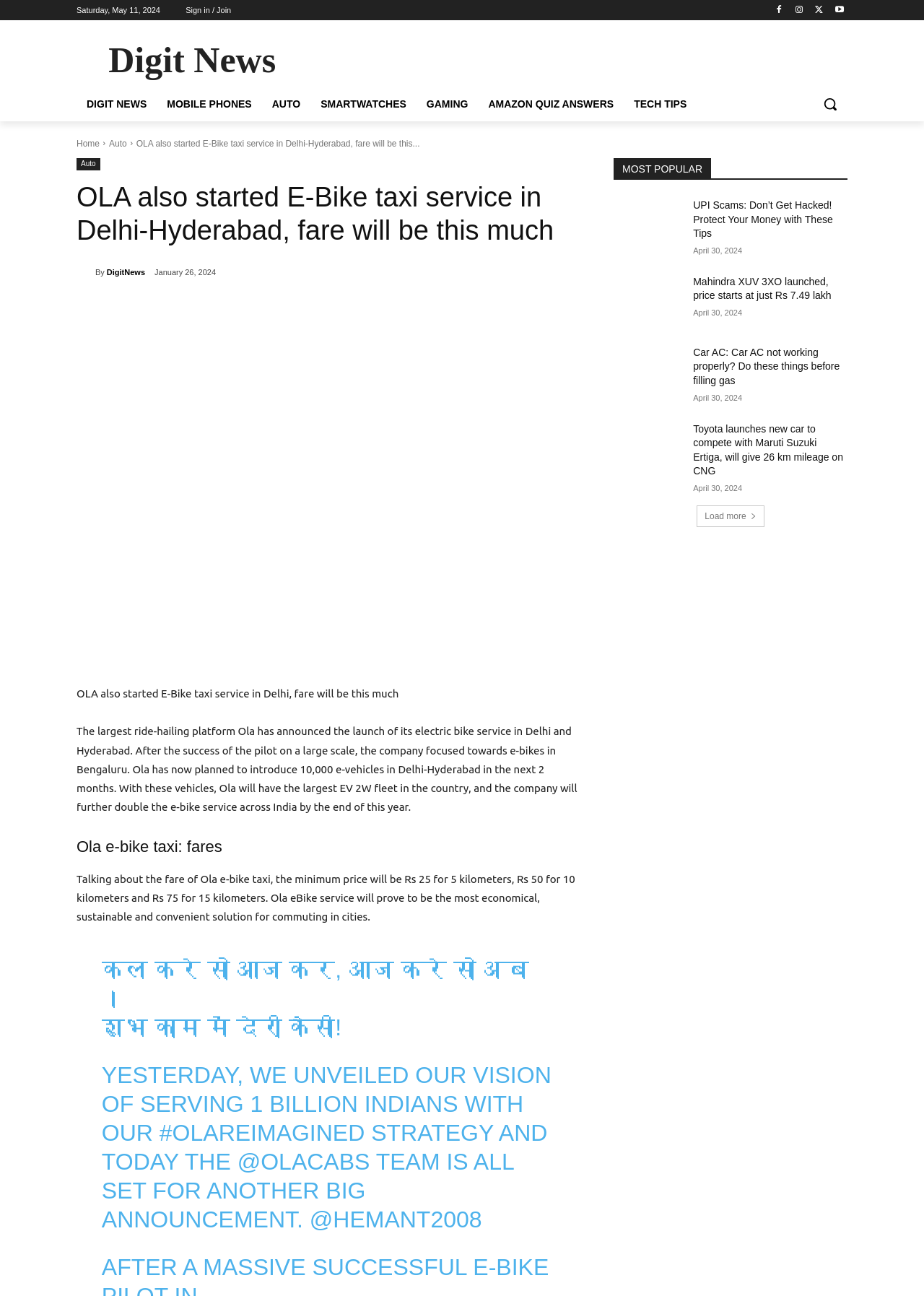Determine the bounding box coordinates of the clickable area required to perform the following instruction: "Visit the Digit News homepage". The coordinates should be represented as four float numbers between 0 and 1: [left, top, right, bottom].

[0.083, 0.031, 0.333, 0.062]